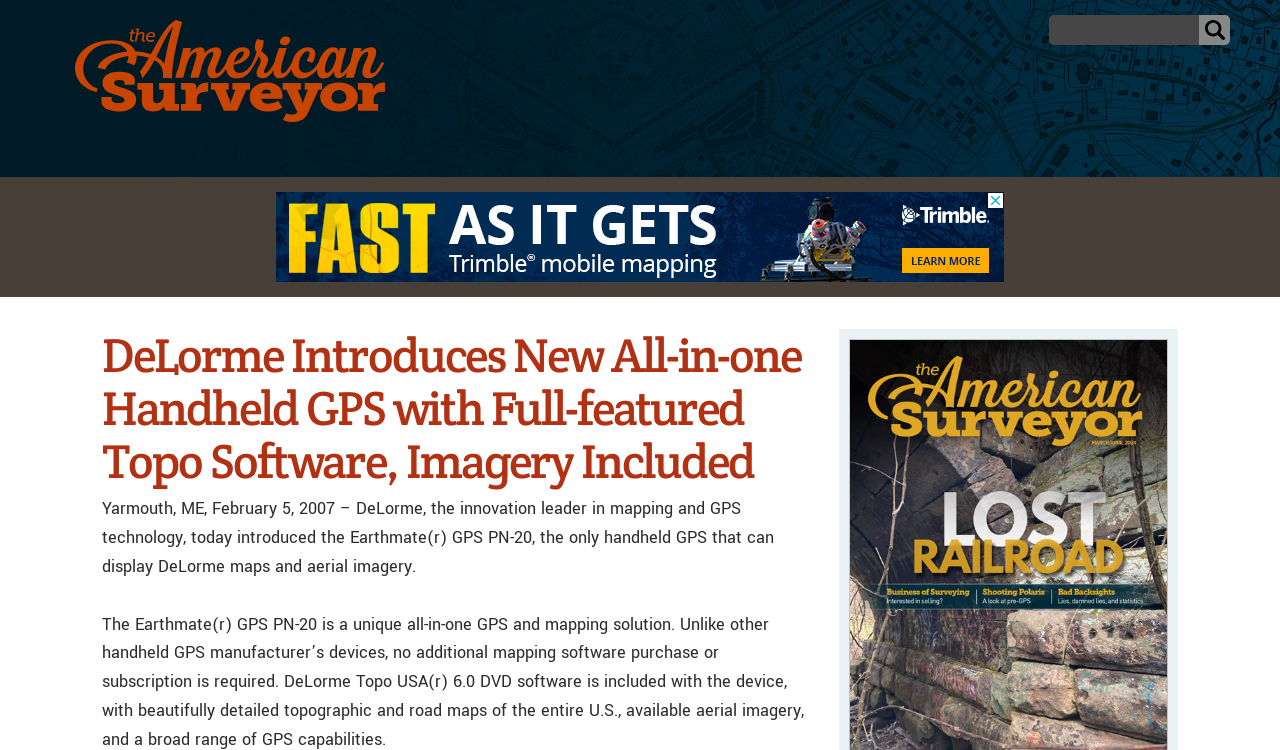Find the bounding box coordinates of the clickable area required to complete the following action: "Click on the 'HOME' link".

None